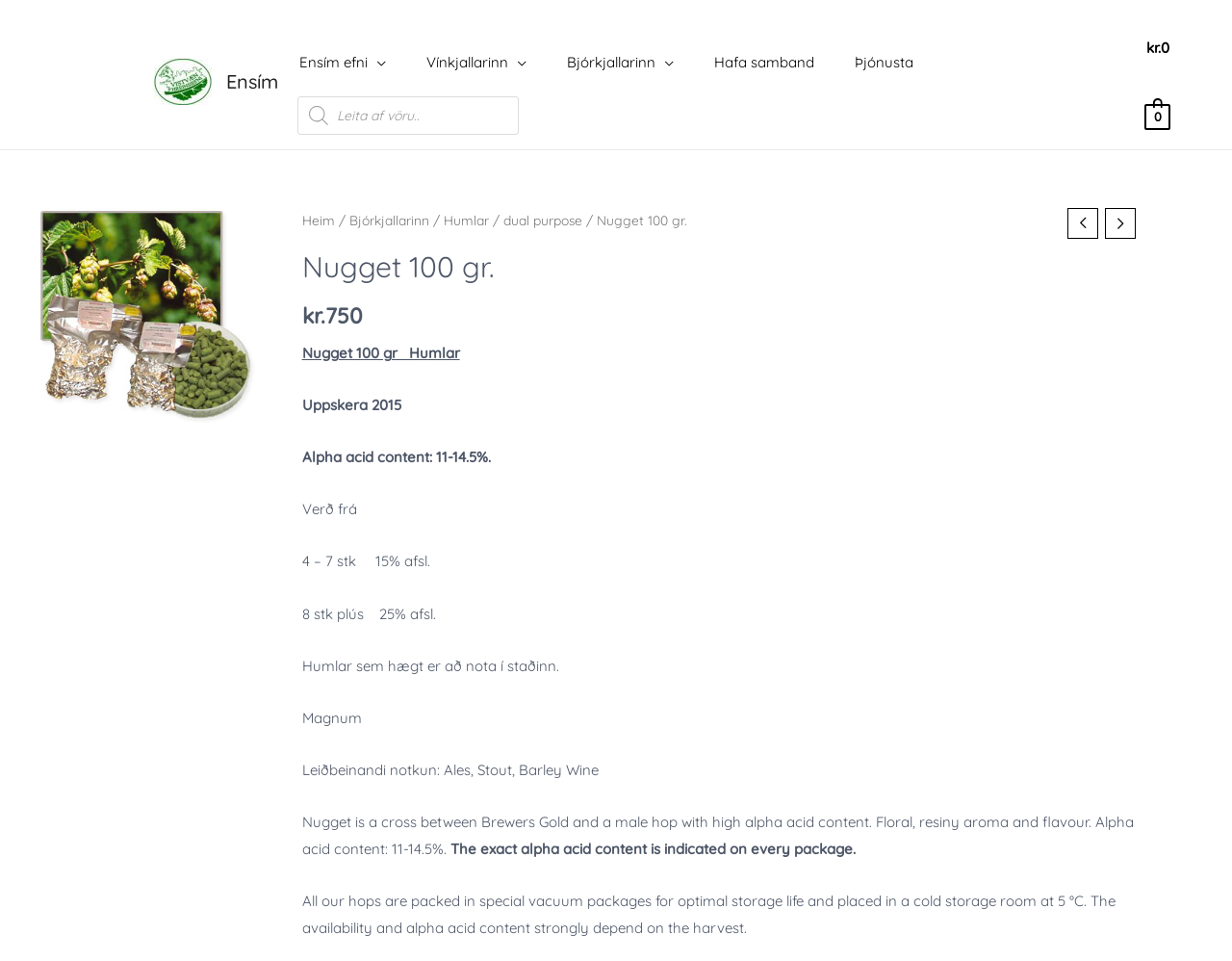Determine the bounding box coordinates of the UI element described by: "dual purpose".

[0.408, 0.22, 0.472, 0.237]